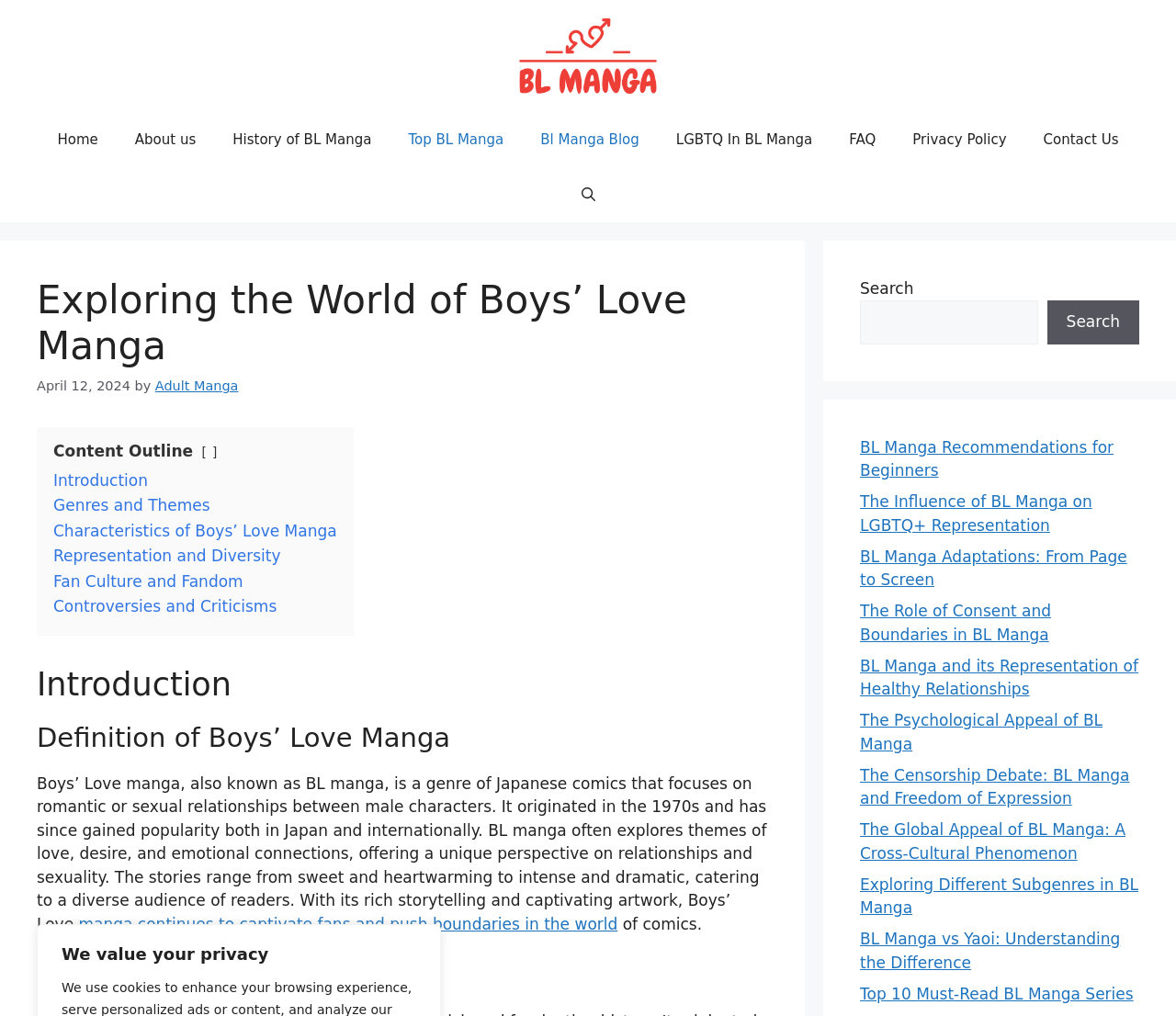How many search results are displayed?
Using the image as a reference, deliver a detailed and thorough answer to the question.

I counted the number of link elements within the search results section, which are 'BL Manga Recommendations for Beginners', 'The Influence of BL Manga on LGBTQ+ Representation', and so on, up to 'Top 10 Must-Read BL Manga Series'.